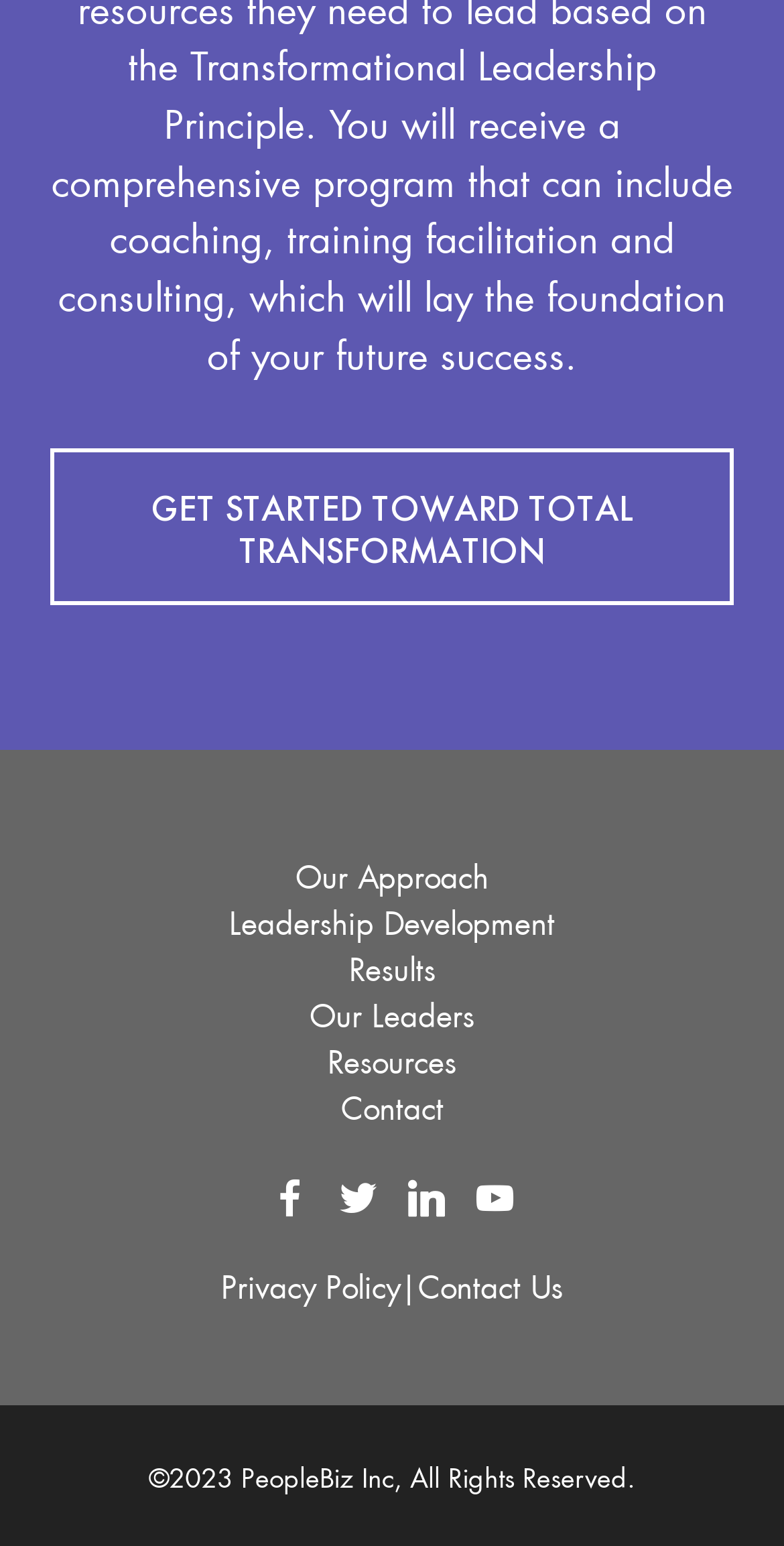Reply to the question with a single word or phrase:
What social media platforms are linked on the webpage?

Four platforms